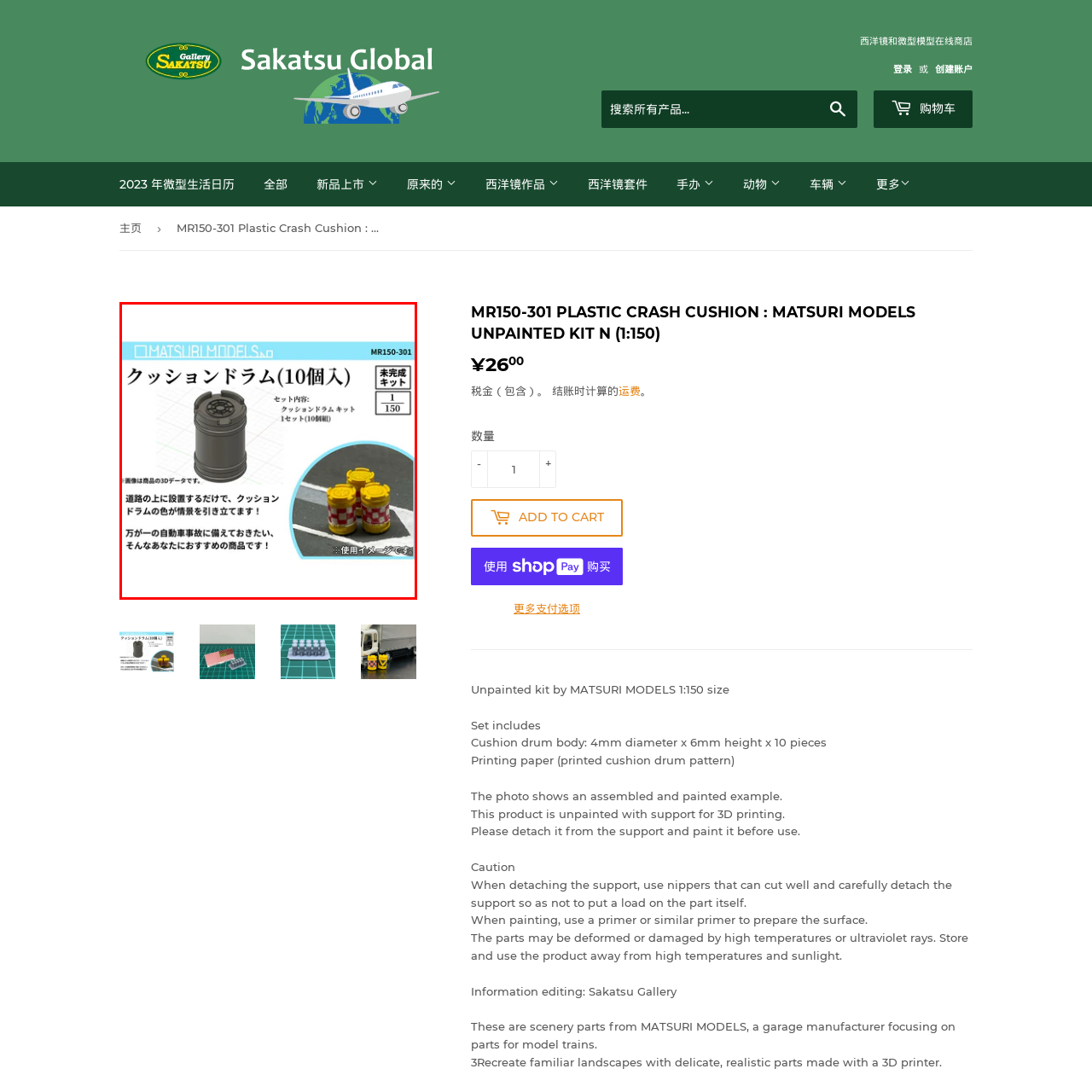How many crash cushions are included in the kit?
Inspect the highlighted part of the image and provide a single word or phrase as your answer.

Ten